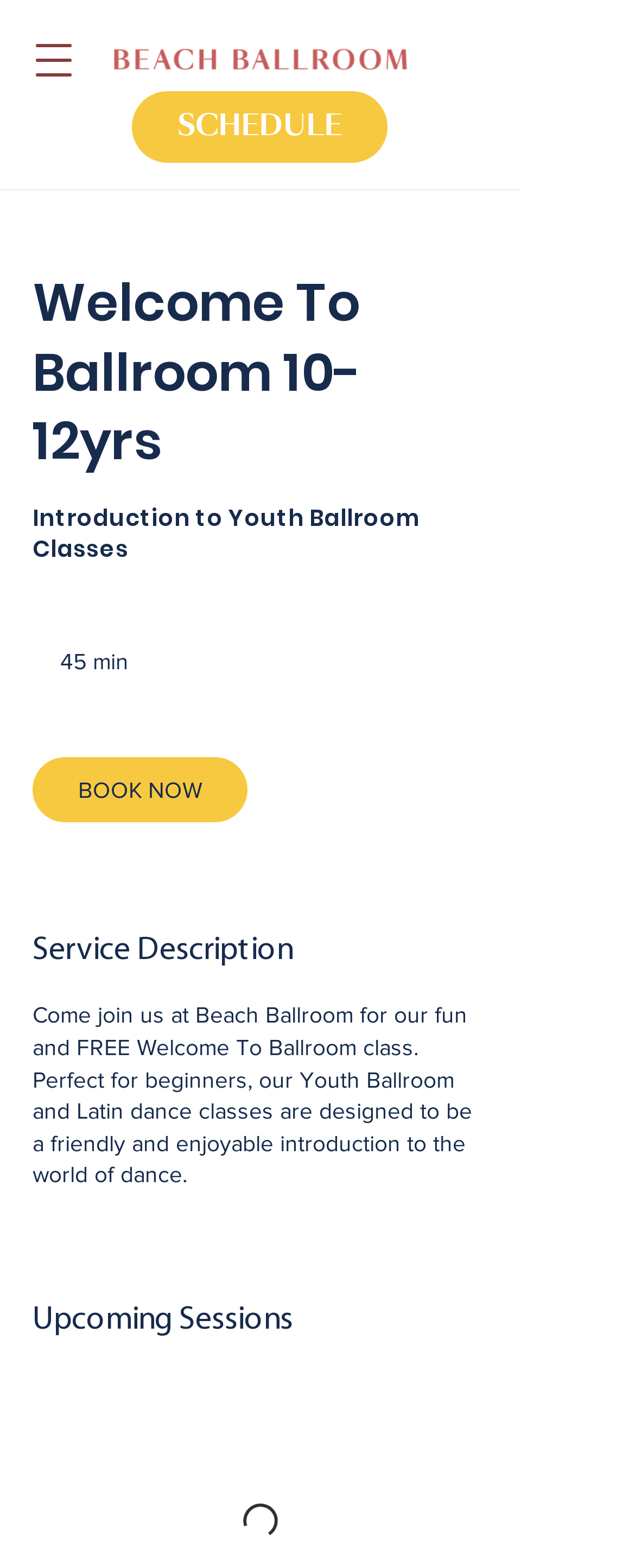What type of dance classes are offered?
From the screenshot, provide a brief answer in one word or phrase.

Ballroom and Latin